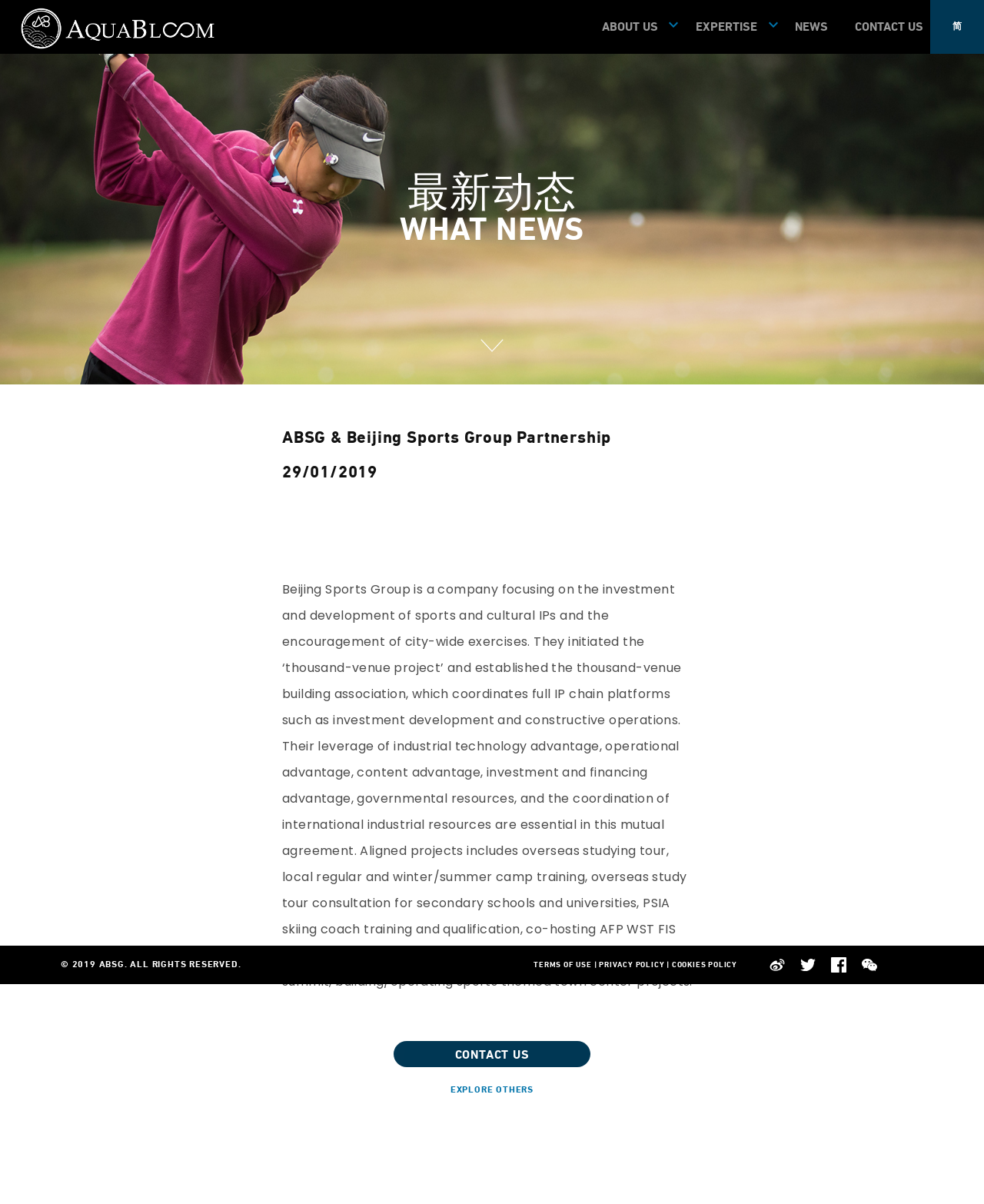Determine the bounding box for the described HTML element: "EXPERTISE". Ensure the coordinates are four float numbers between 0 and 1 in the format [left, top, right, bottom].

[0.707, 0.018, 0.769, 0.028]